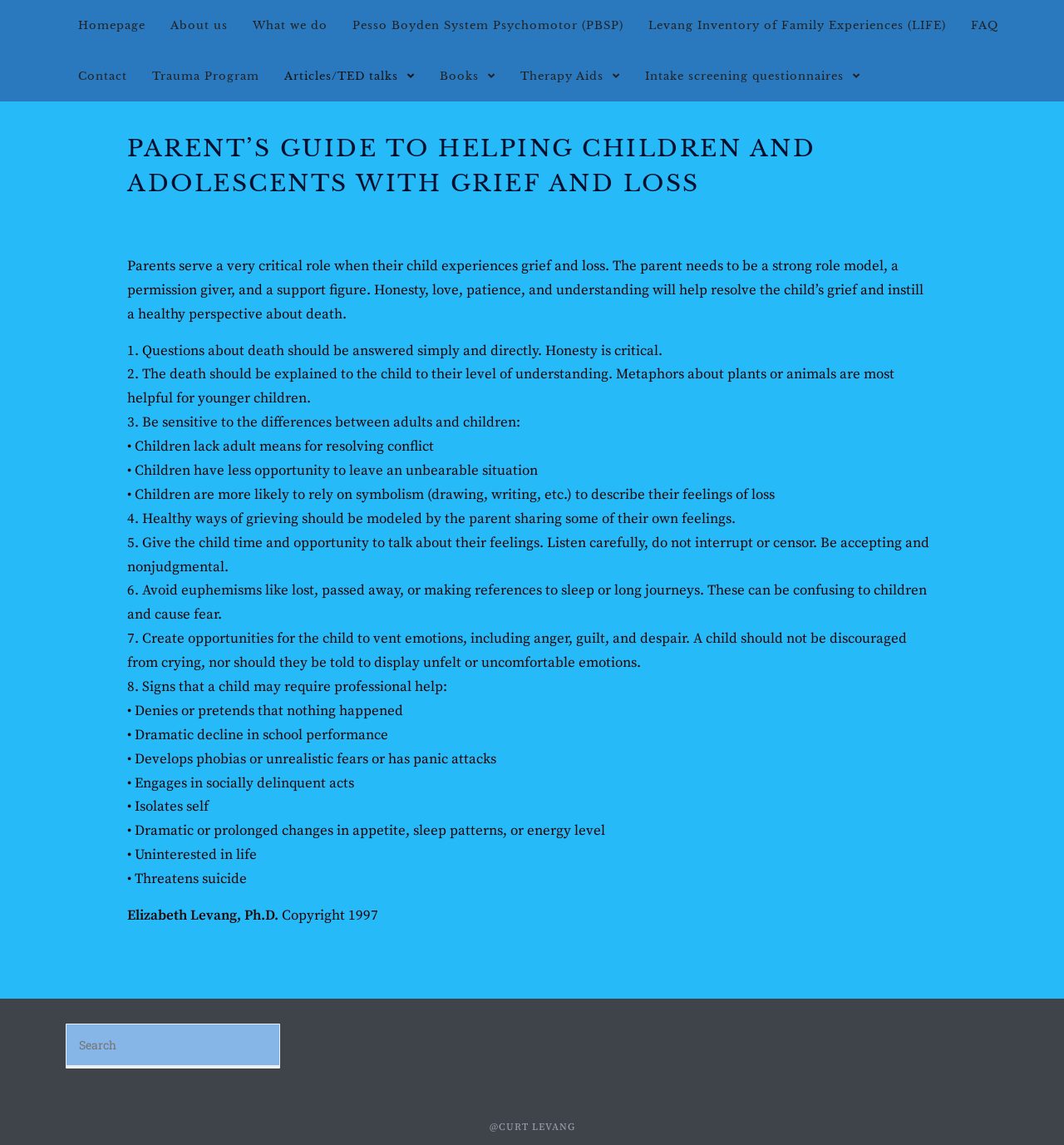Point out the bounding box coordinates of the section to click in order to follow this instruction: "Read the article about 'PARENT’S GUIDE TO HELPING CHILDREN AND ADOLESCENTS WITH GRIEF AND LOSS'".

[0.12, 0.115, 0.876, 0.176]